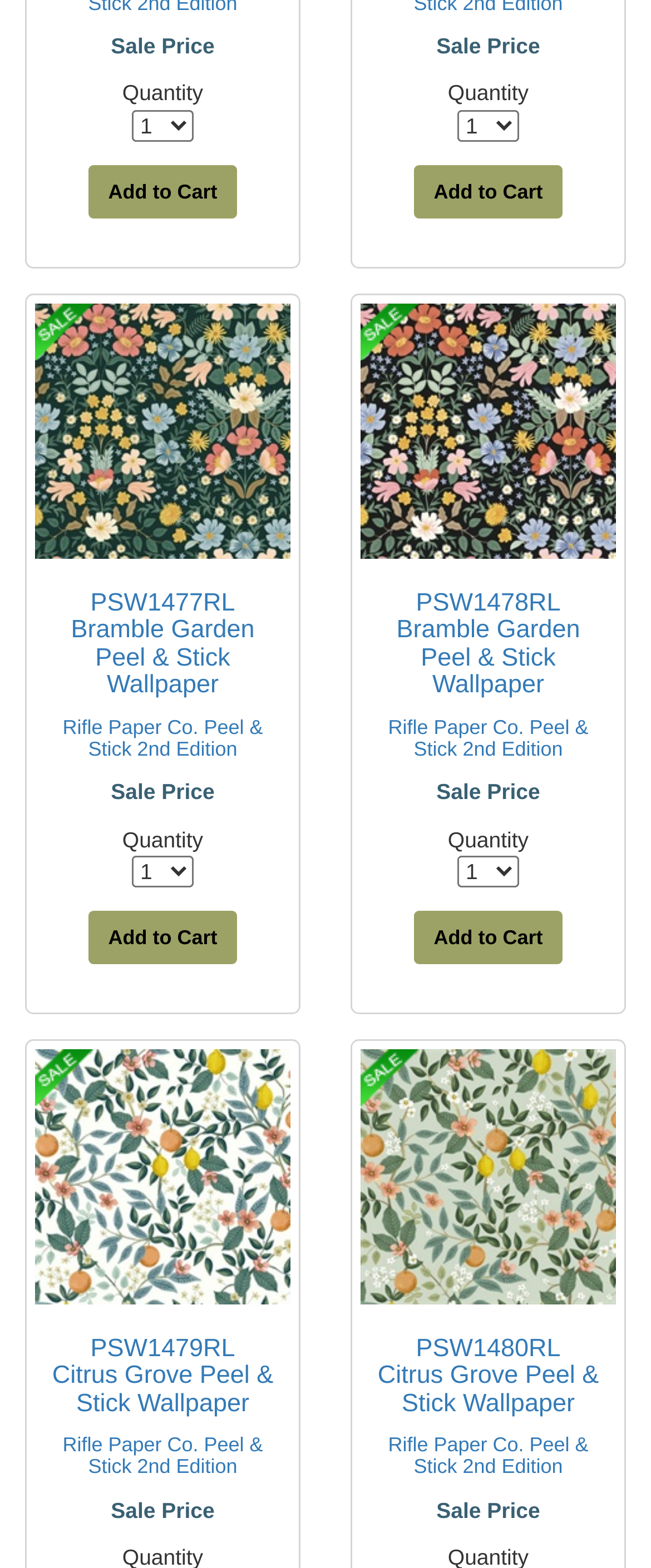Please find the bounding box coordinates of the element that needs to be clicked to perform the following instruction: "Add to cart". The bounding box coordinates should be four float numbers between 0 and 1, represented as [left, top, right, bottom].

[0.135, 0.105, 0.365, 0.139]